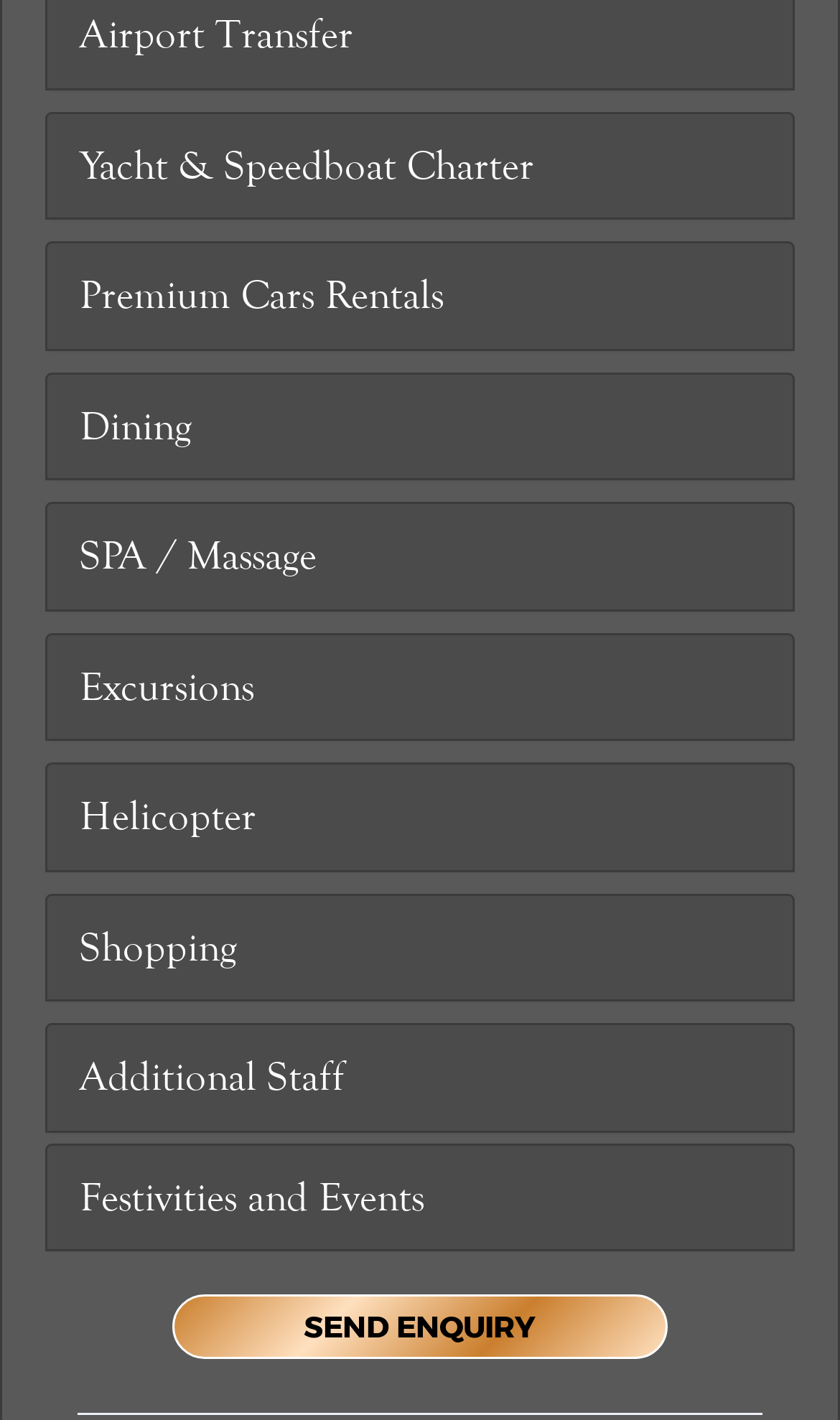Please identify the coordinates of the bounding box for the clickable region that will accomplish this instruction: "read the article".

None